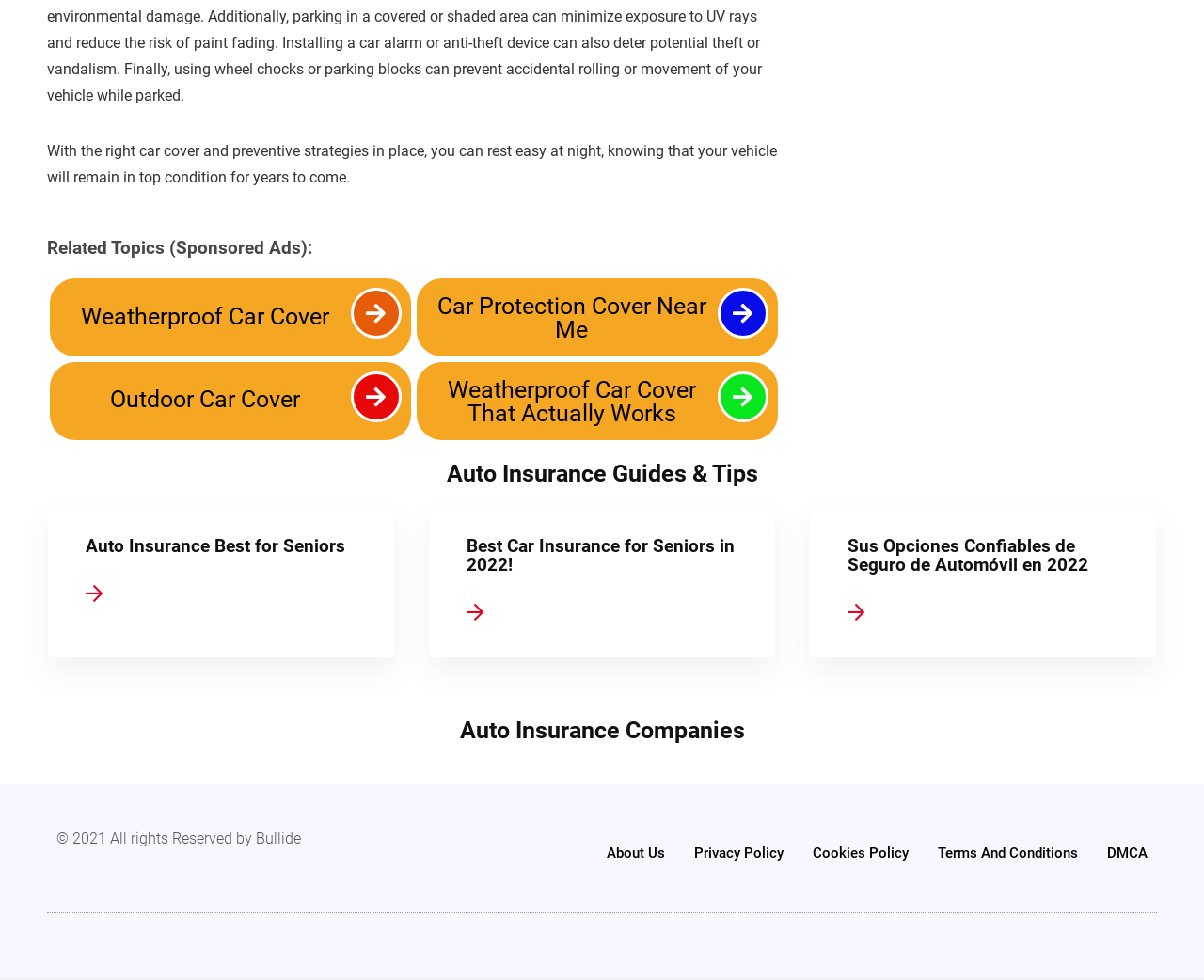Please indicate the bounding box coordinates of the element's region to be clicked to achieve the instruction: "Check the Terms And Conditions". Provide the coordinates as four float numbers between 0 and 1, i.e., [left, top, right, bottom].

[0.779, 0.849, 0.895, 0.893]